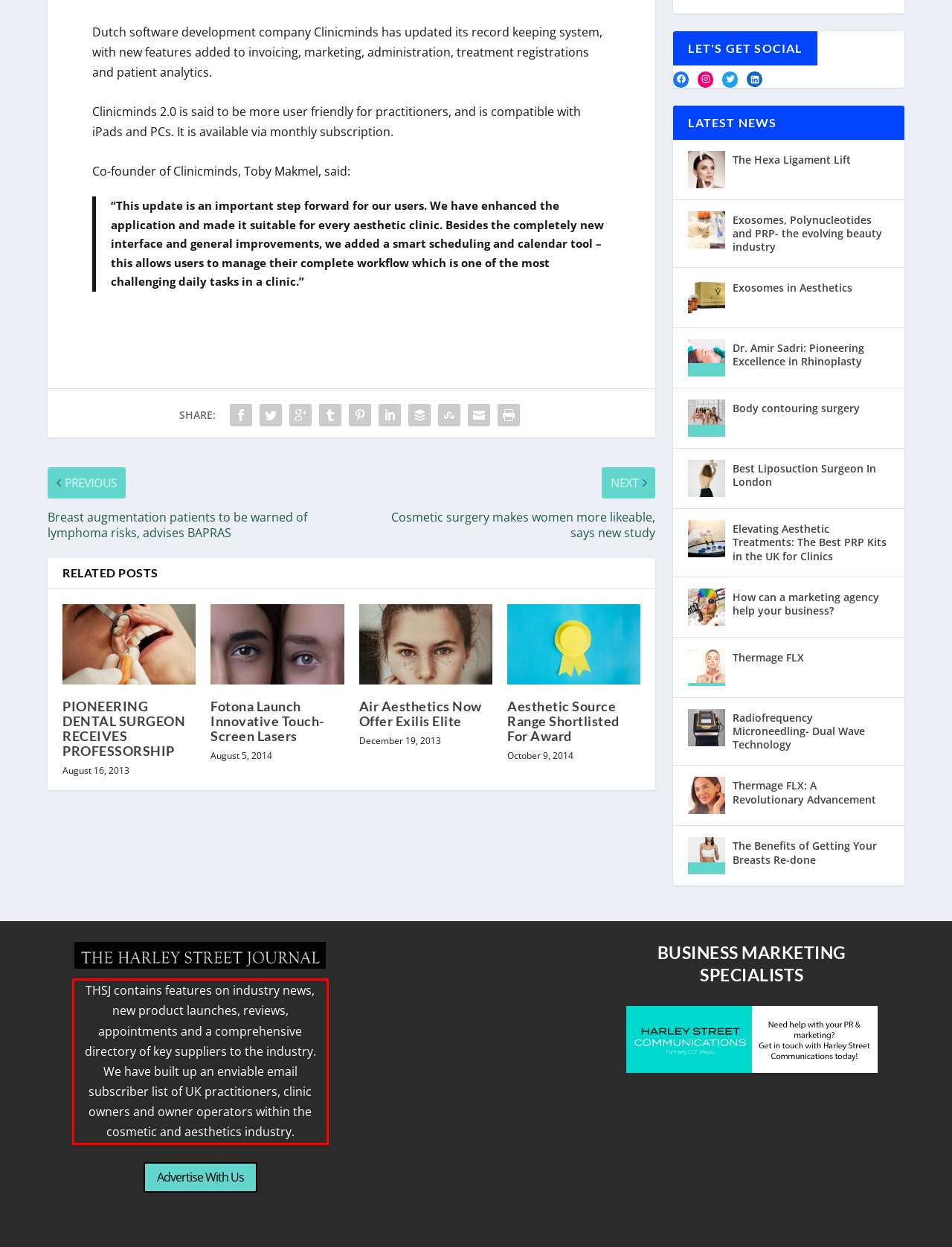With the given screenshot of a webpage, locate the red rectangle bounding box and extract the text content using OCR.

THSJ contains features on industry news, new product launches, reviews, appointments and a comprehensive directory of key suppliers to the industry. We have built up an enviable email subscriber list of UK practitioners, clinic owners and owner operators within the cosmetic and aesthetics industry.